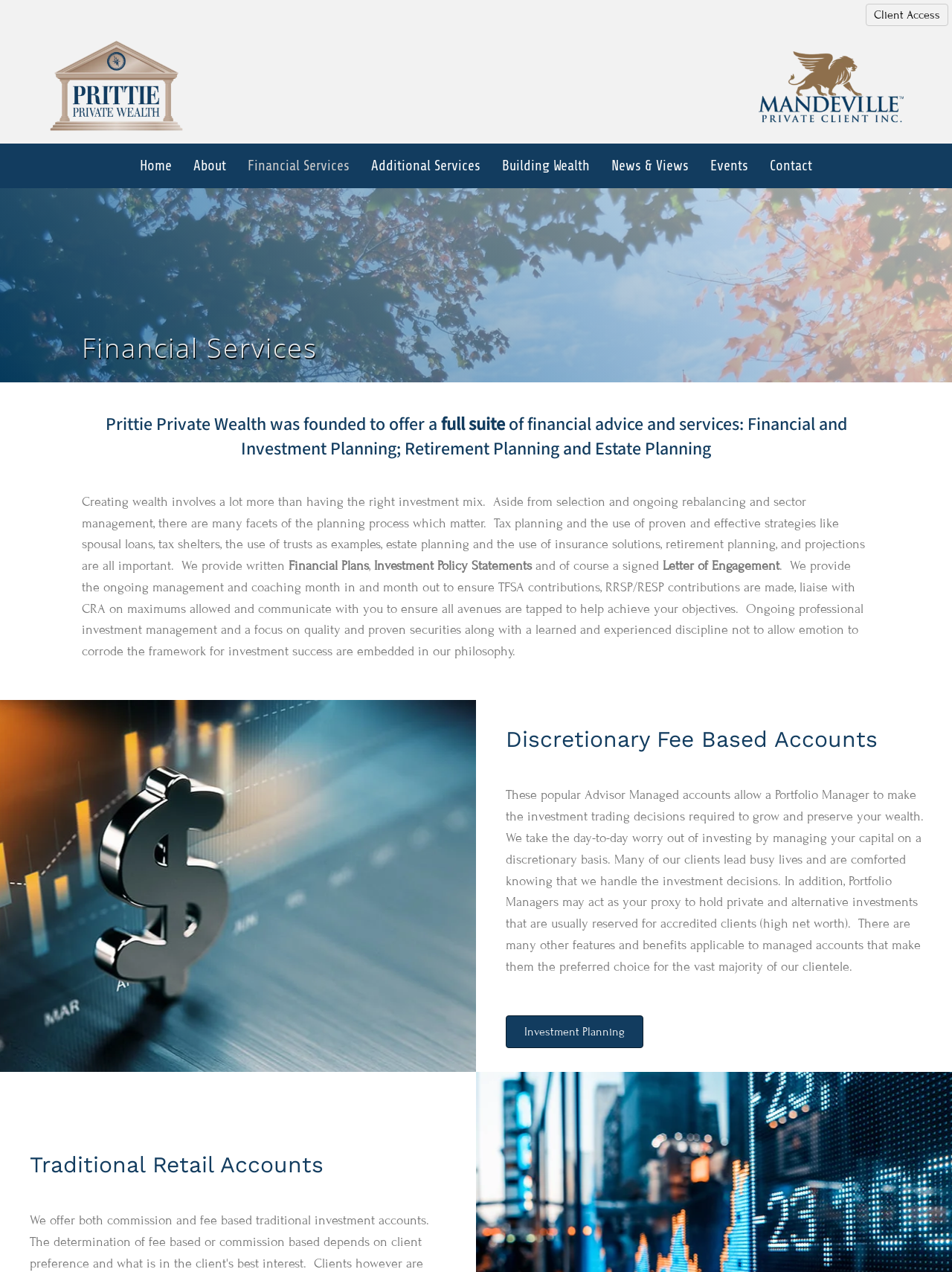Identify the bounding box coordinates for the element you need to click to achieve the following task: "Contact Prittie Private Wealth". The coordinates must be four float values ranging from 0 to 1, formatted as [left, top, right, bottom].

[0.798, 0.113, 0.864, 0.148]